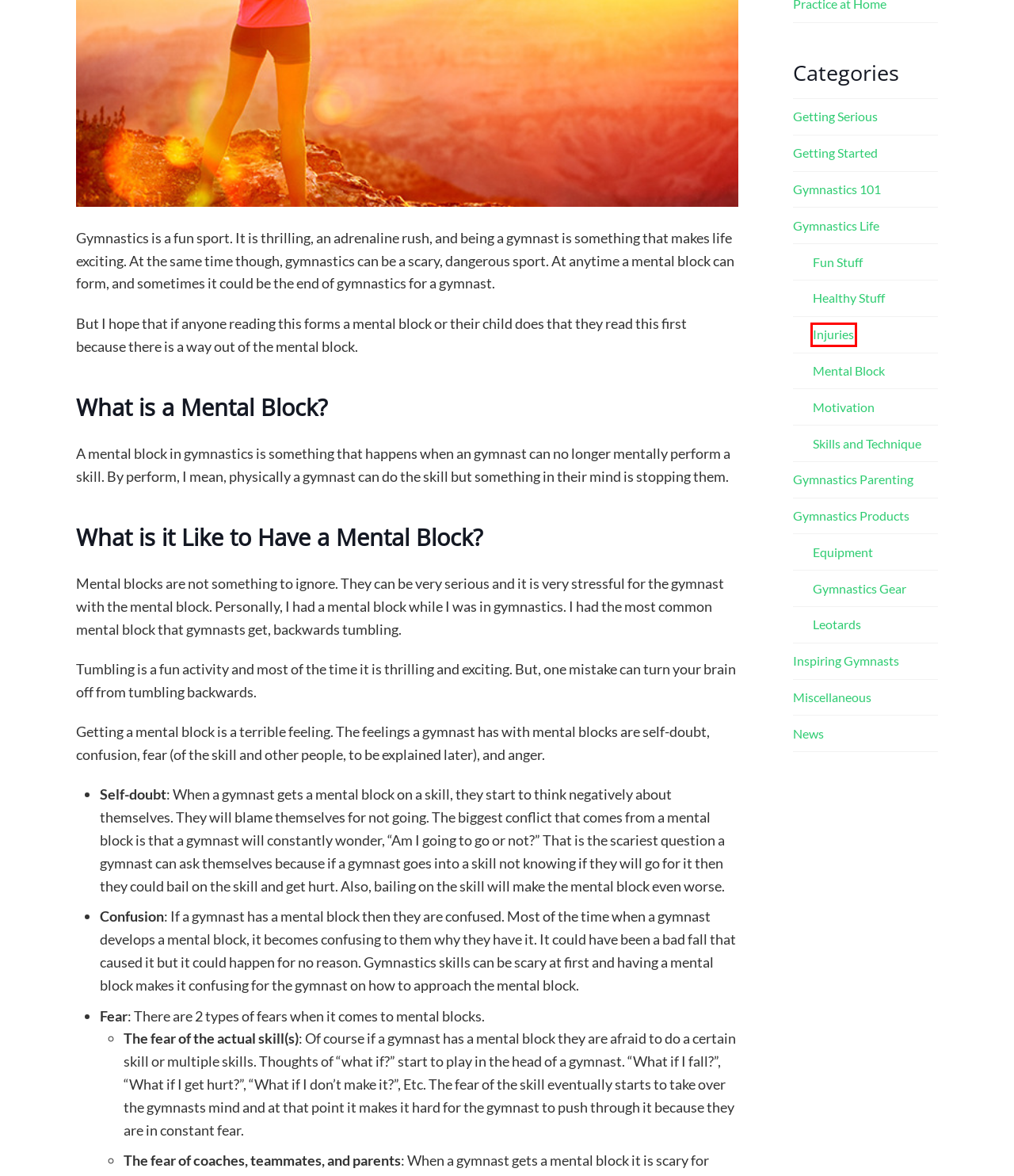Review the webpage screenshot provided, noting the red bounding box around a UI element. Choose the description that best matches the new webpage after clicking the element within the bounding box. The following are the options:
A. Injuries Archives - Allgymnasts.com
B. Leotards Archives - Allgymnasts.com
C. Inspiring Gymnasts Archives - Allgymnasts.com
D. Gymnastics Parenting Archives - Allgymnasts.com
E. Gymnastics 101 Archives - Allgymnasts.com
F. Motivation Archives - Allgymnasts.com
G. News Archives - Allgymnasts.com
H. Miscellaneous Archives - Allgymnasts.com

A